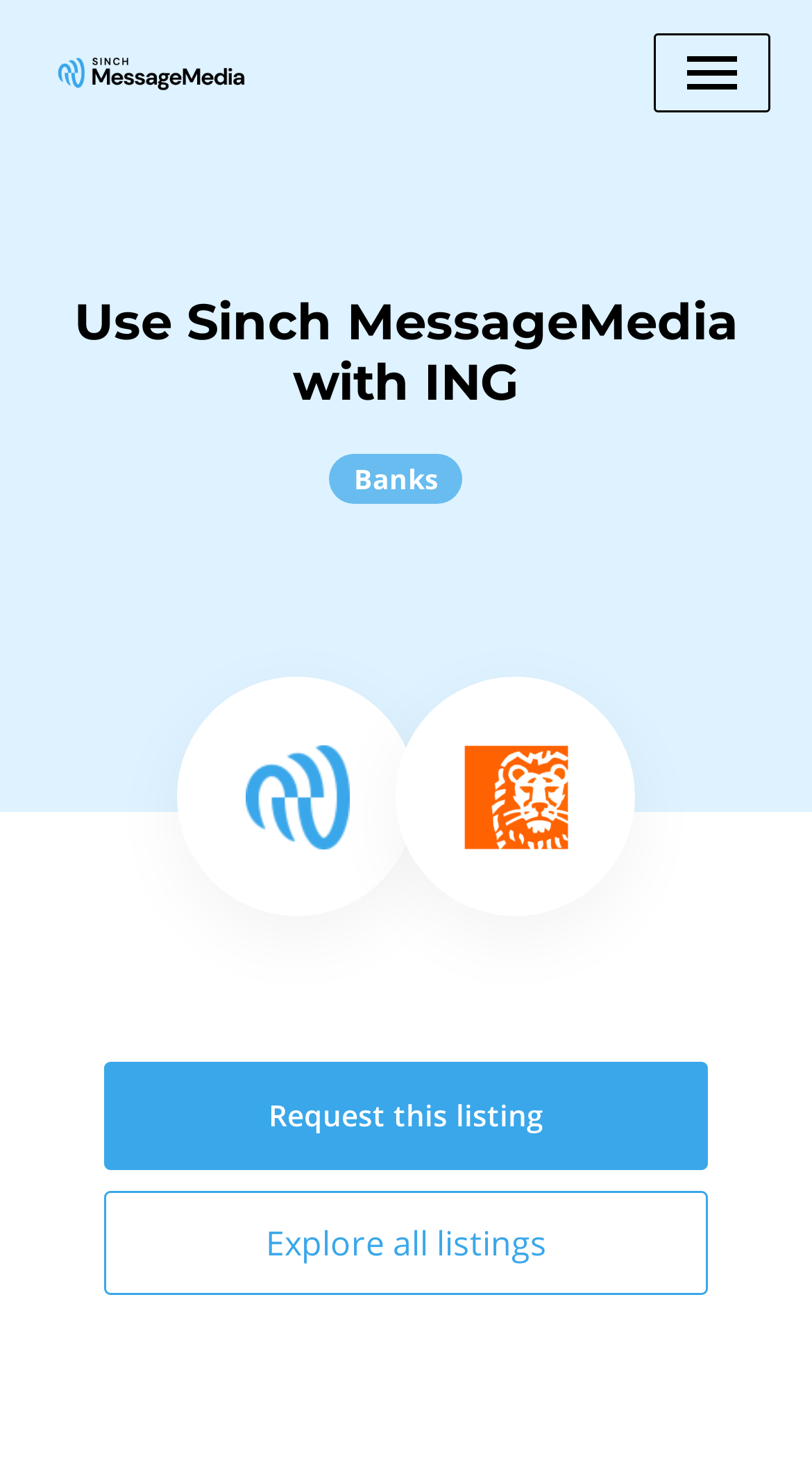How many images are on this webpage?
Look at the image and respond with a one-word or short-phrase answer.

4